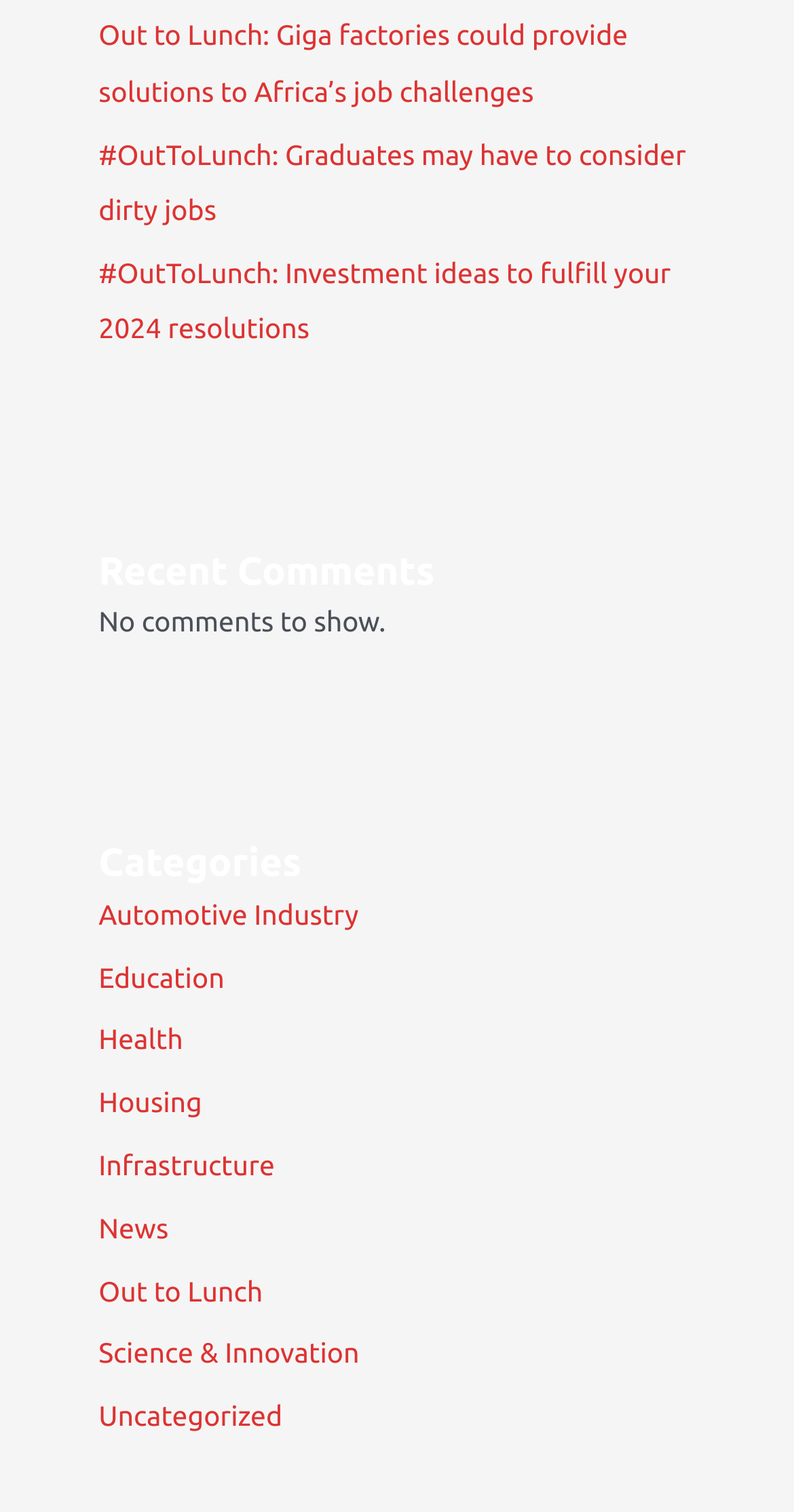Point out the bounding box coordinates of the section to click in order to follow this instruction: "Explore the Automotive Industry category".

[0.124, 0.594, 0.452, 0.615]